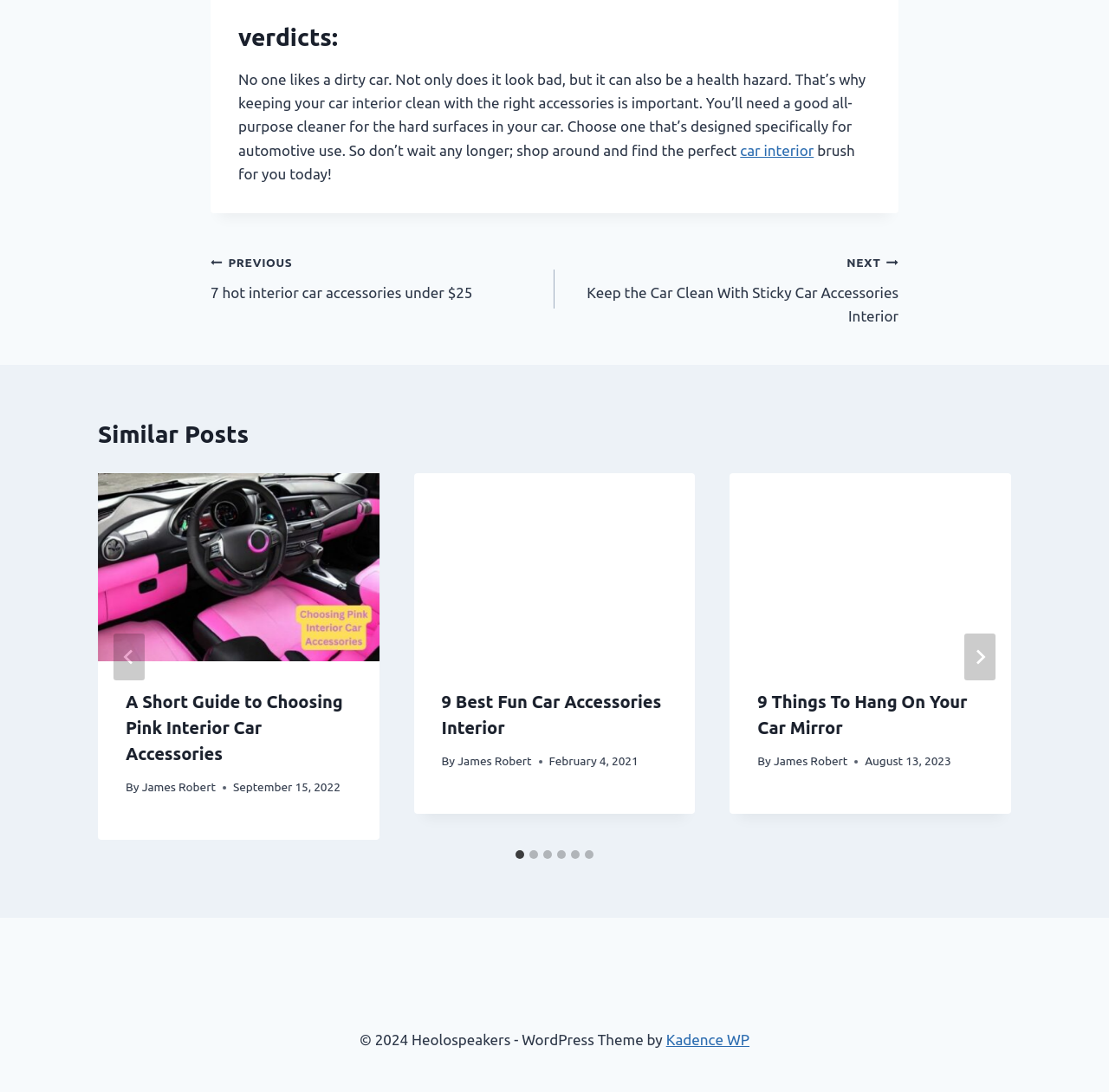Please give a succinct answer using a single word or phrase:
What is the topic of the similar posts section?

car accessories